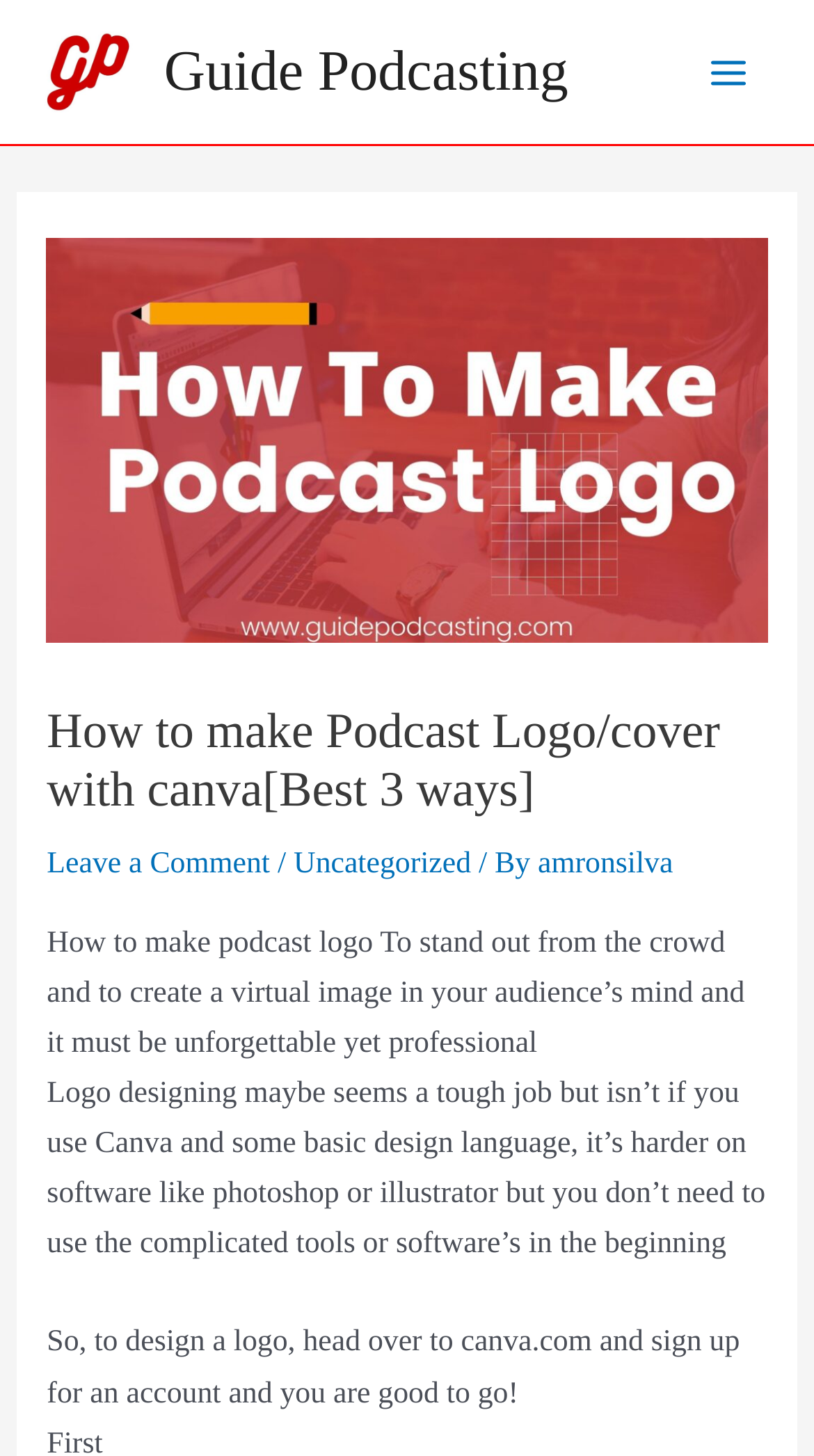What is the main heading of this webpage? Please extract and provide it.

How to make Podcast Logo/cover with canva[Best 3 ways]